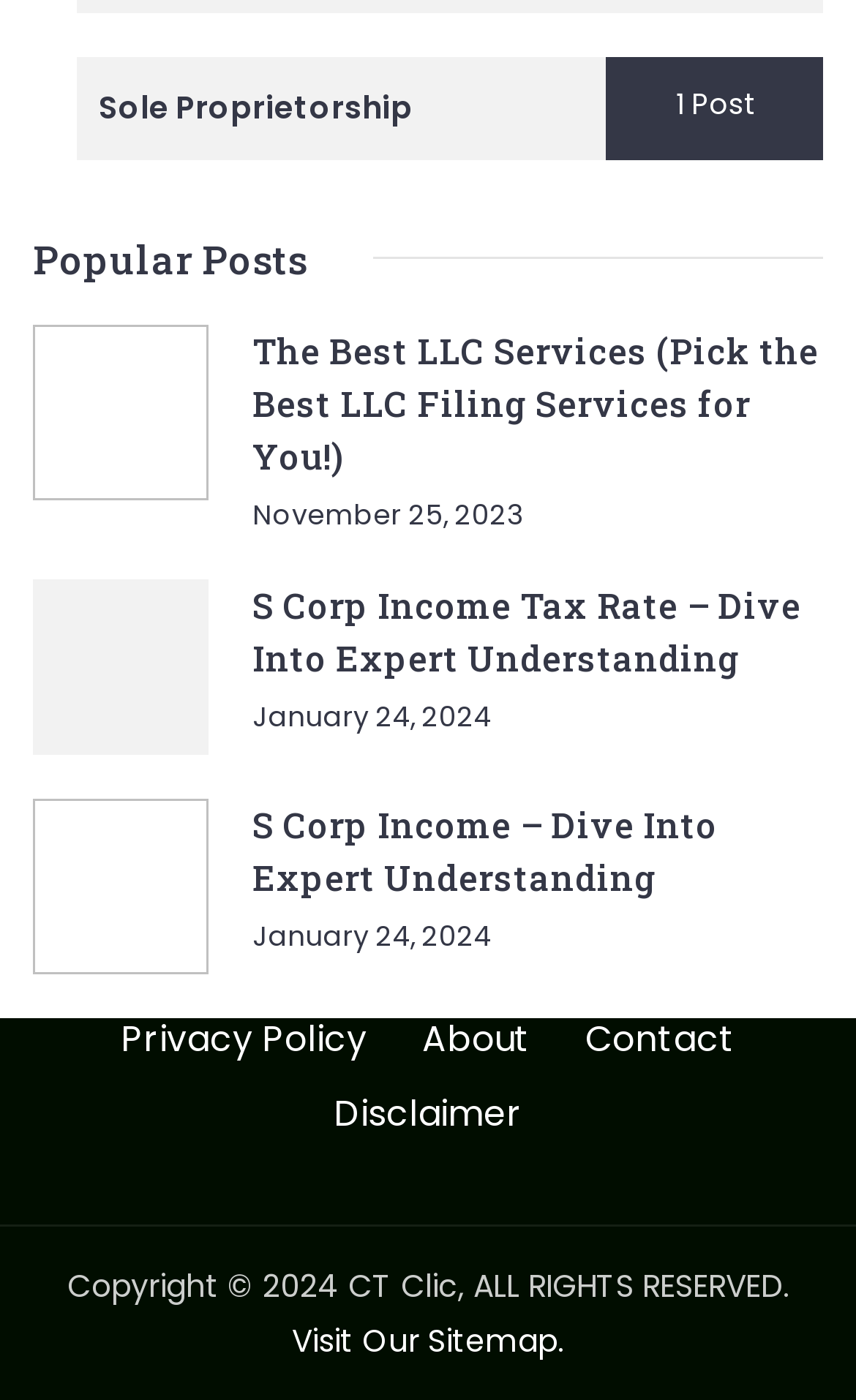Pinpoint the bounding box coordinates of the clickable area needed to execute the instruction: "Read the article about LLC services". The coordinates should be specified as four float numbers between 0 and 1, i.e., [left, top, right, bottom].

[0.295, 0.231, 0.962, 0.344]